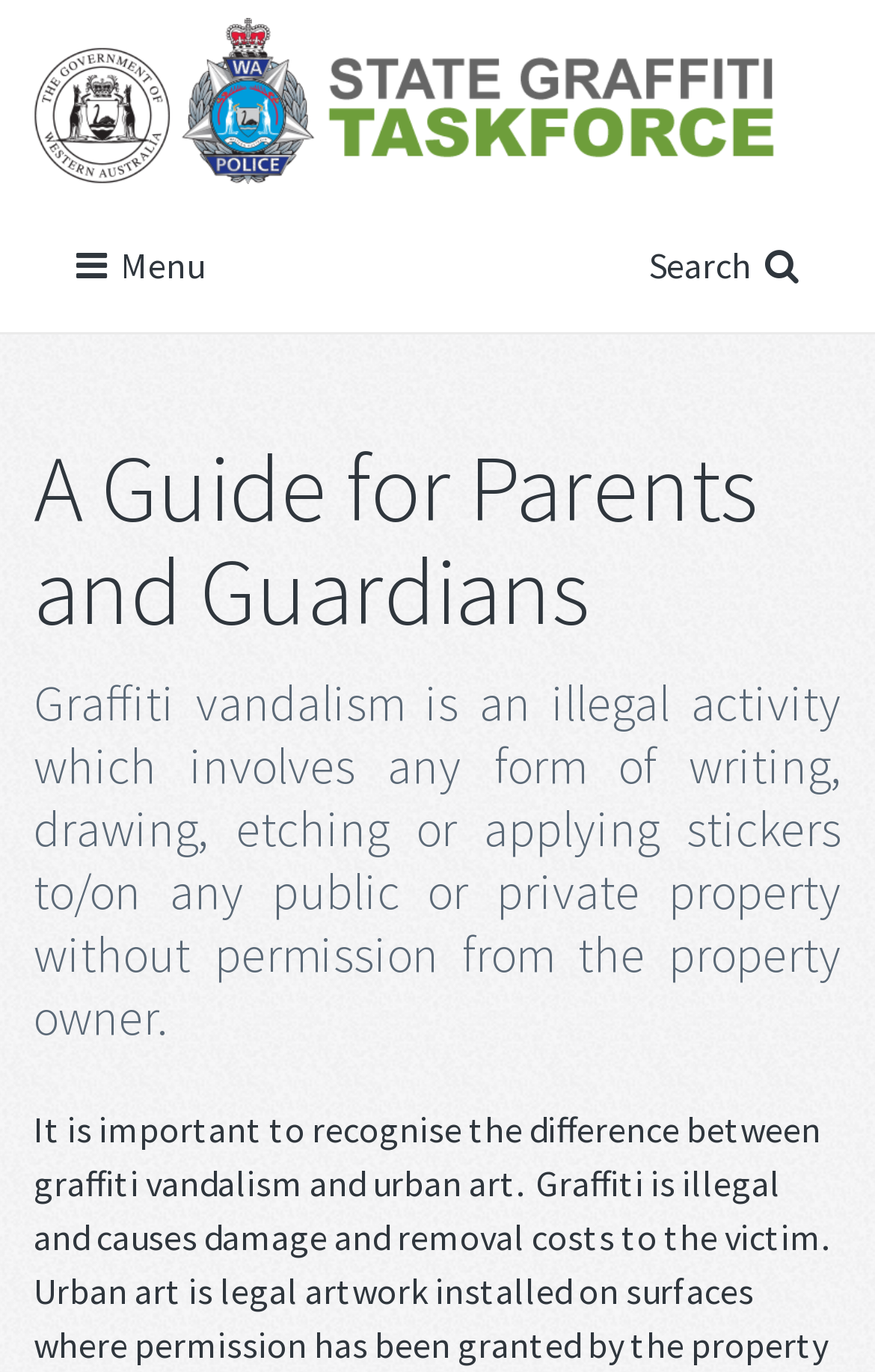What is graffiti vandalism?
Based on the image, give a one-word or short phrase answer.

Illegal activity on public/private property